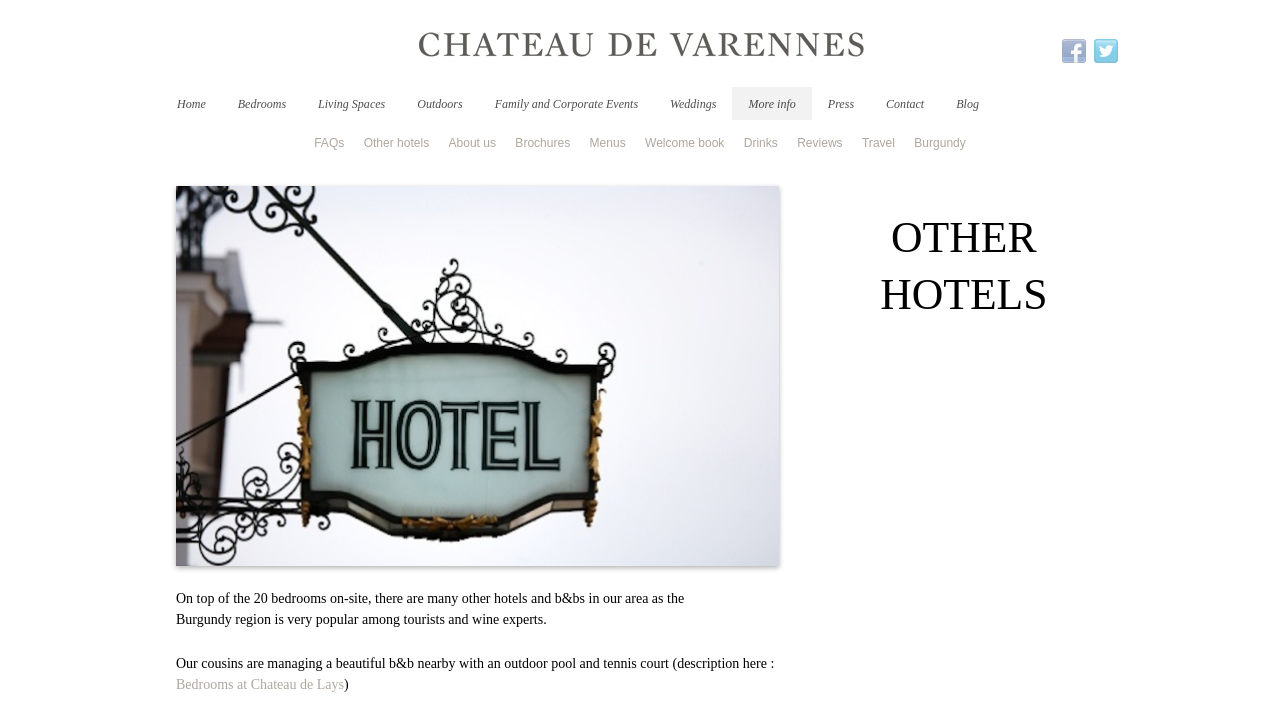Please identify the coordinates of the bounding box that should be clicked to fulfill this instruction: "Read about Other hotels".

[0.278, 0.182, 0.342, 0.22]